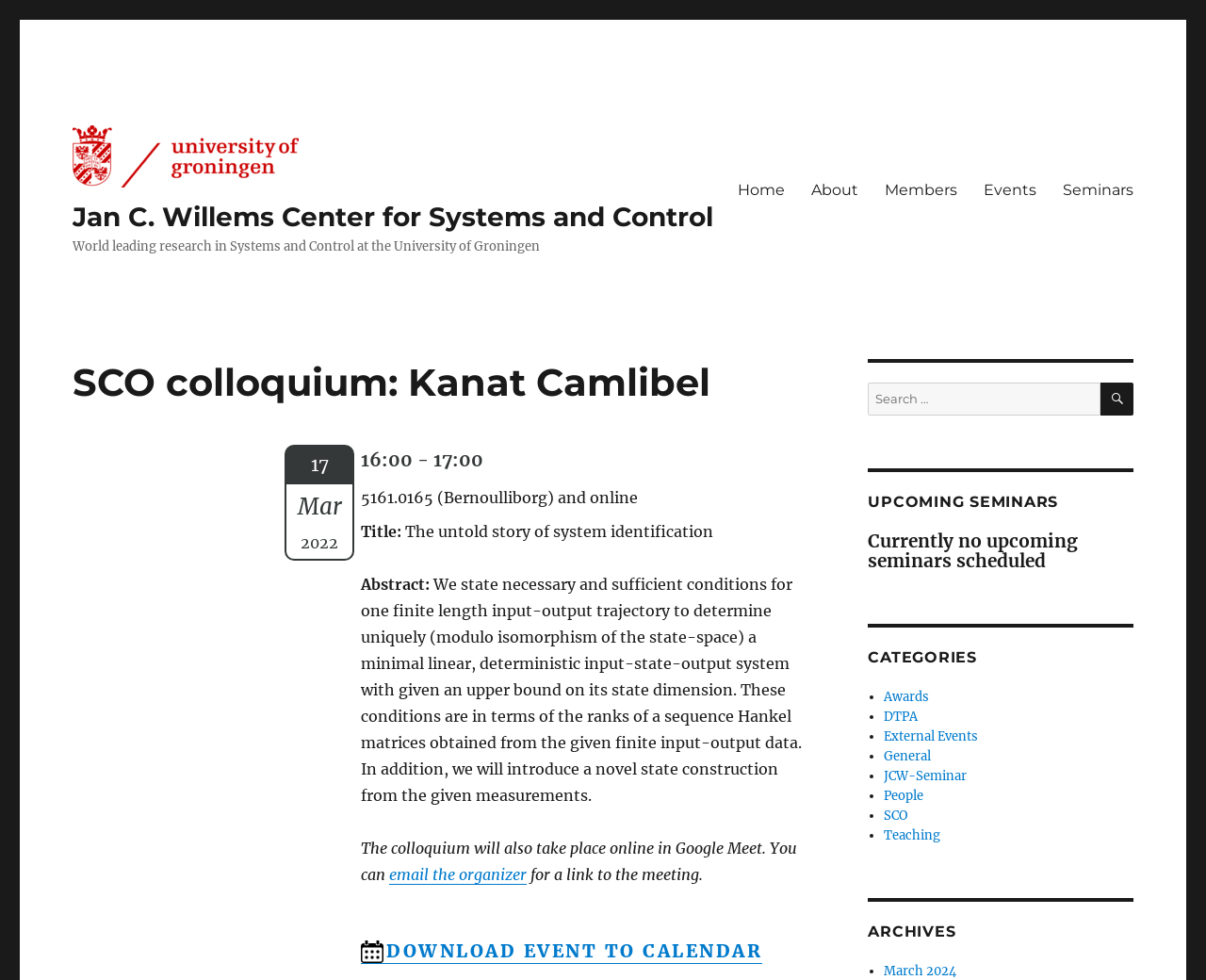What is the title of the colloquium?
Using the information presented in the image, please offer a detailed response to the question.

I found the title of the colloquium by looking at the StaticText element with the text 'Title:' and then reading the text of the next StaticText element, which is 'The untold story of system identification'.